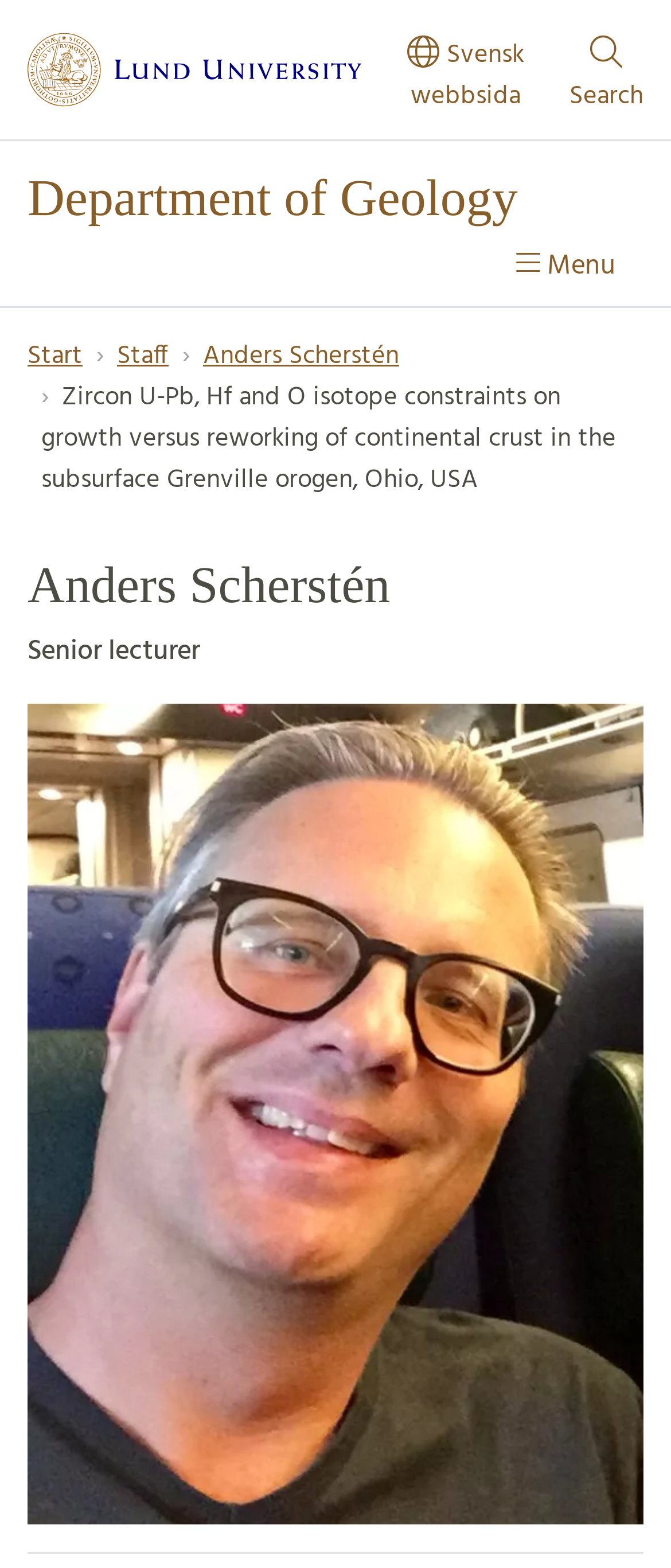What is the name of the senior lecturer?
Using the image as a reference, give an elaborate response to the question.

The name of the senior lecturer is mentioned in the breadcrumb navigation section, and it is also the title of the webpage. The image of the senior lecturer is also displayed on the webpage.